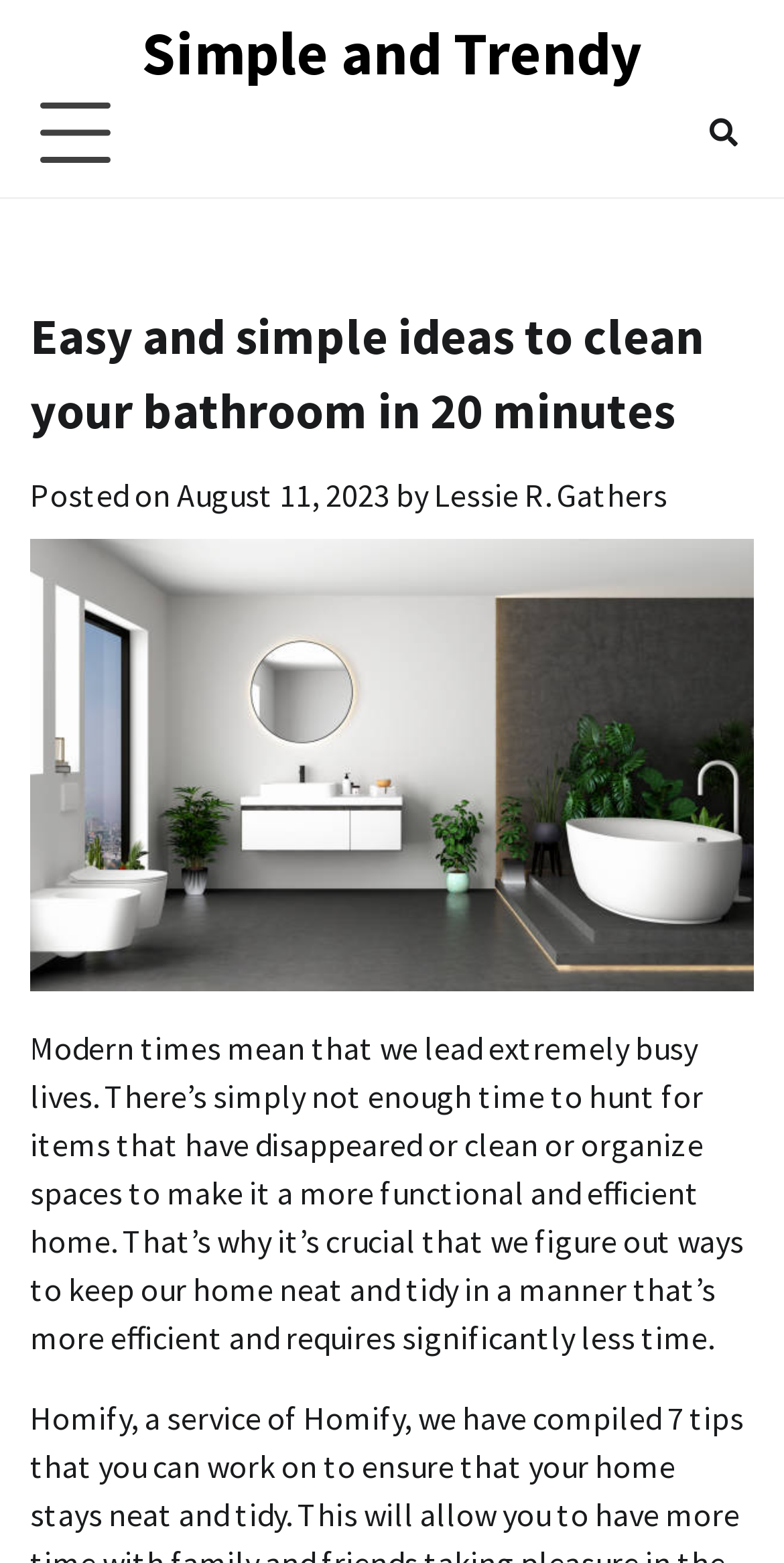Please answer the following question as detailed as possible based on the image: 
What is the tone of the article?

I inferred the tone of the article by reading the static text elements which provide information and tips in a neutral and helpful tone, without expressing a personal opinion or emotion.